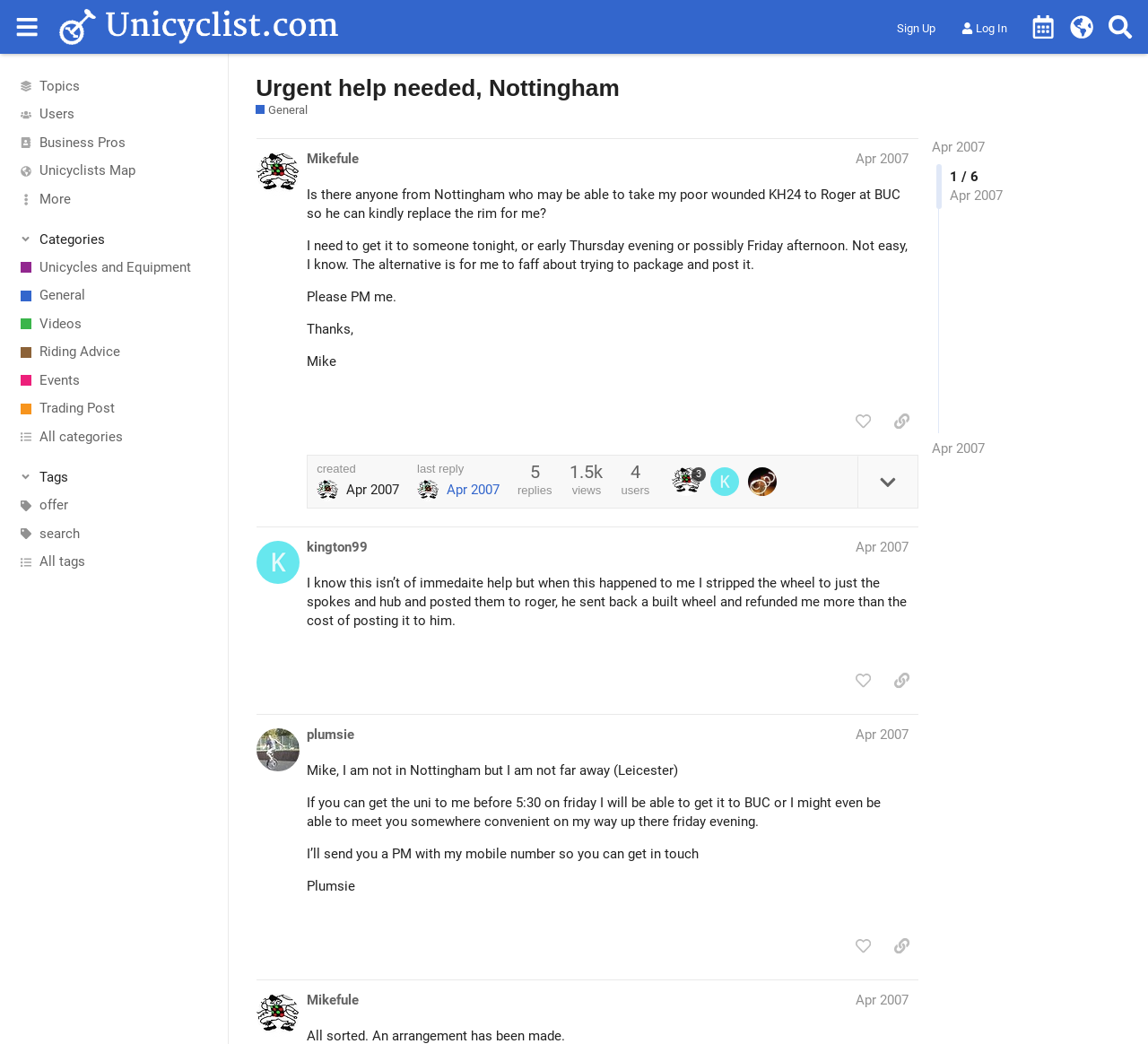What is the name of the unicycling forum?
Please respond to the question thoroughly and include all relevant details.

I determined the answer by looking at the top-left corner of the webpage, where the logo and website name 'Unicyclist.com' are displayed.